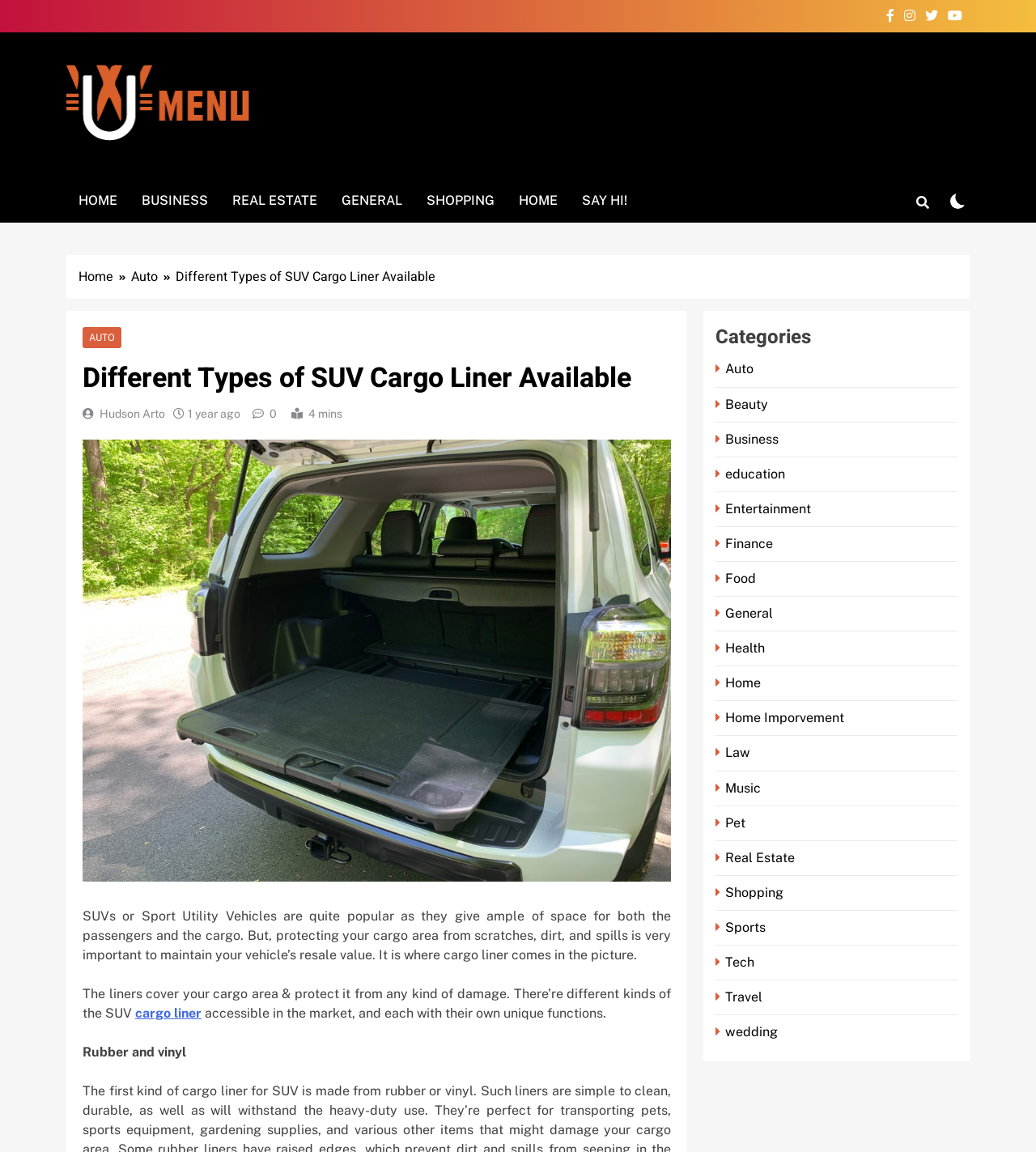What is the author's name mentioned on the webpage?
Kindly answer the question with as much detail as you can.

The webpage mentions the author's name, Hudson Arto, along with the publication date, 1 year ago, and the reading time, 4 minutes.